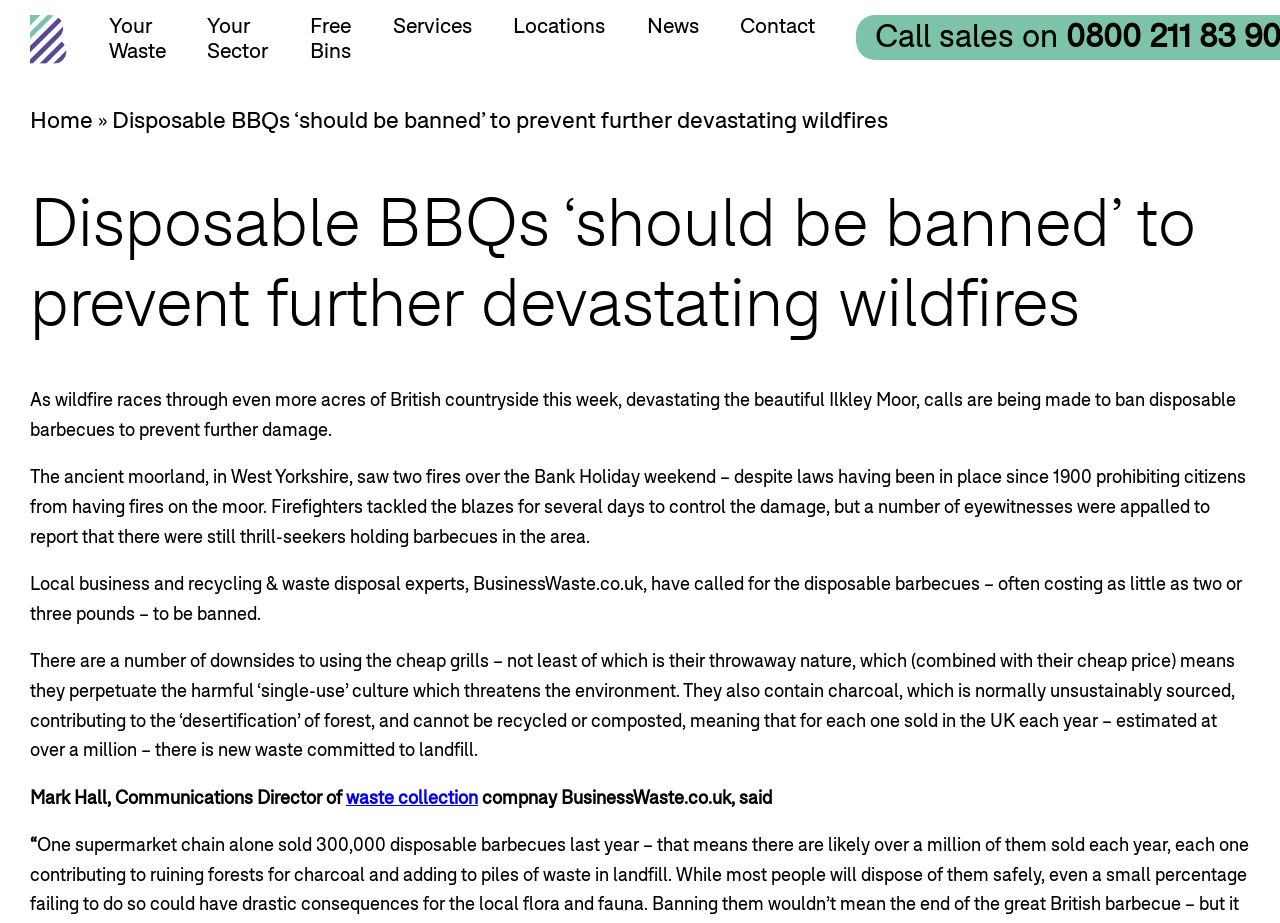Using the format (top-left x, top-left y, bottom-right x, bottom-right y), and given the element description, identify the bounding box coordinates within the screenshot: Your Waste

[0.069, 0.016, 0.146, 0.087]